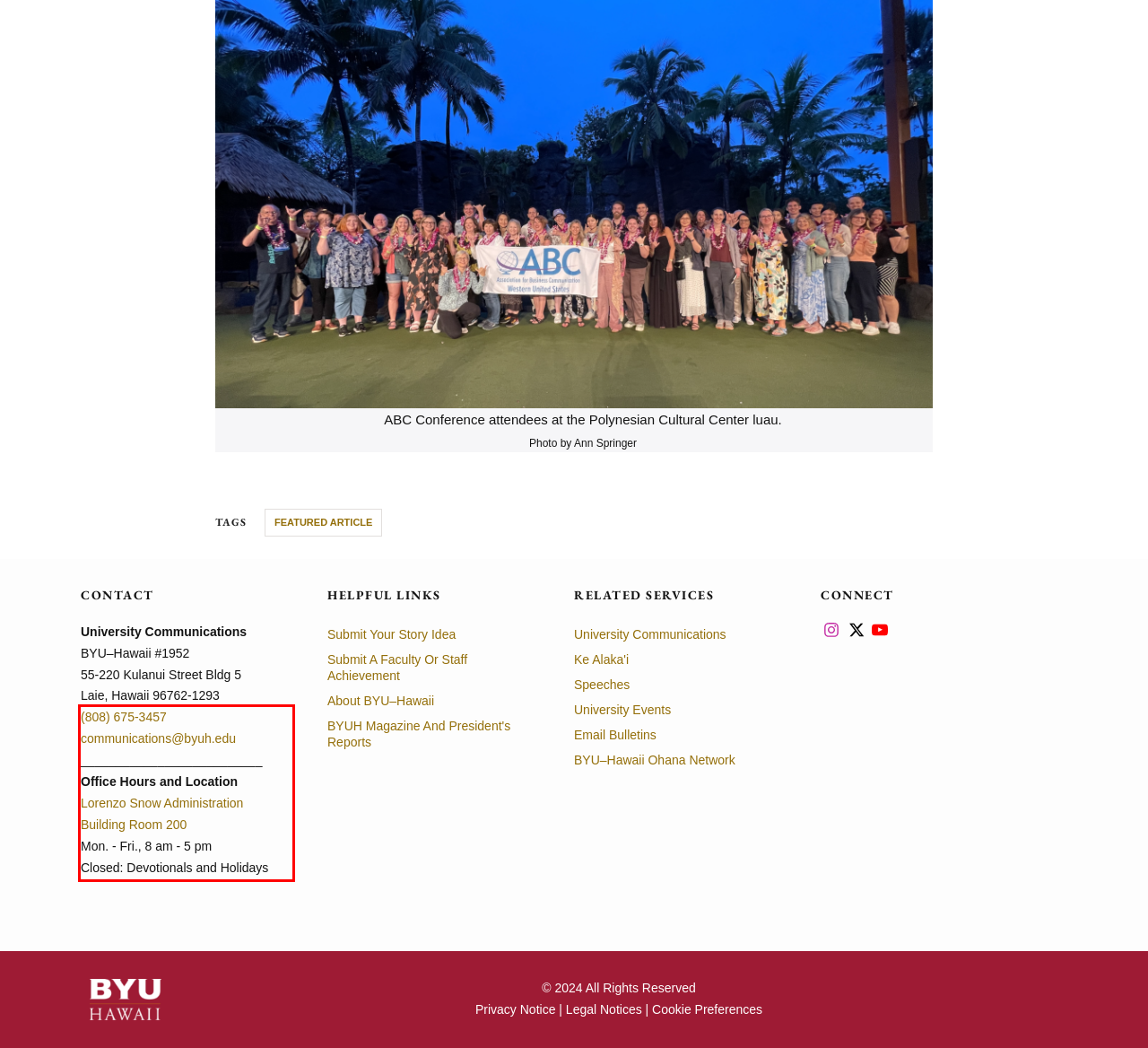Please extract the text content within the red bounding box on the webpage screenshot using OCR.

(808) 675-3457 communications@byuh.edu __________________________ Office Hours and Location Lorenzo Snow Administration Building Room 200 Mon. - Fri., 8 am - 5 pm Closed: Devotionals and Holidays